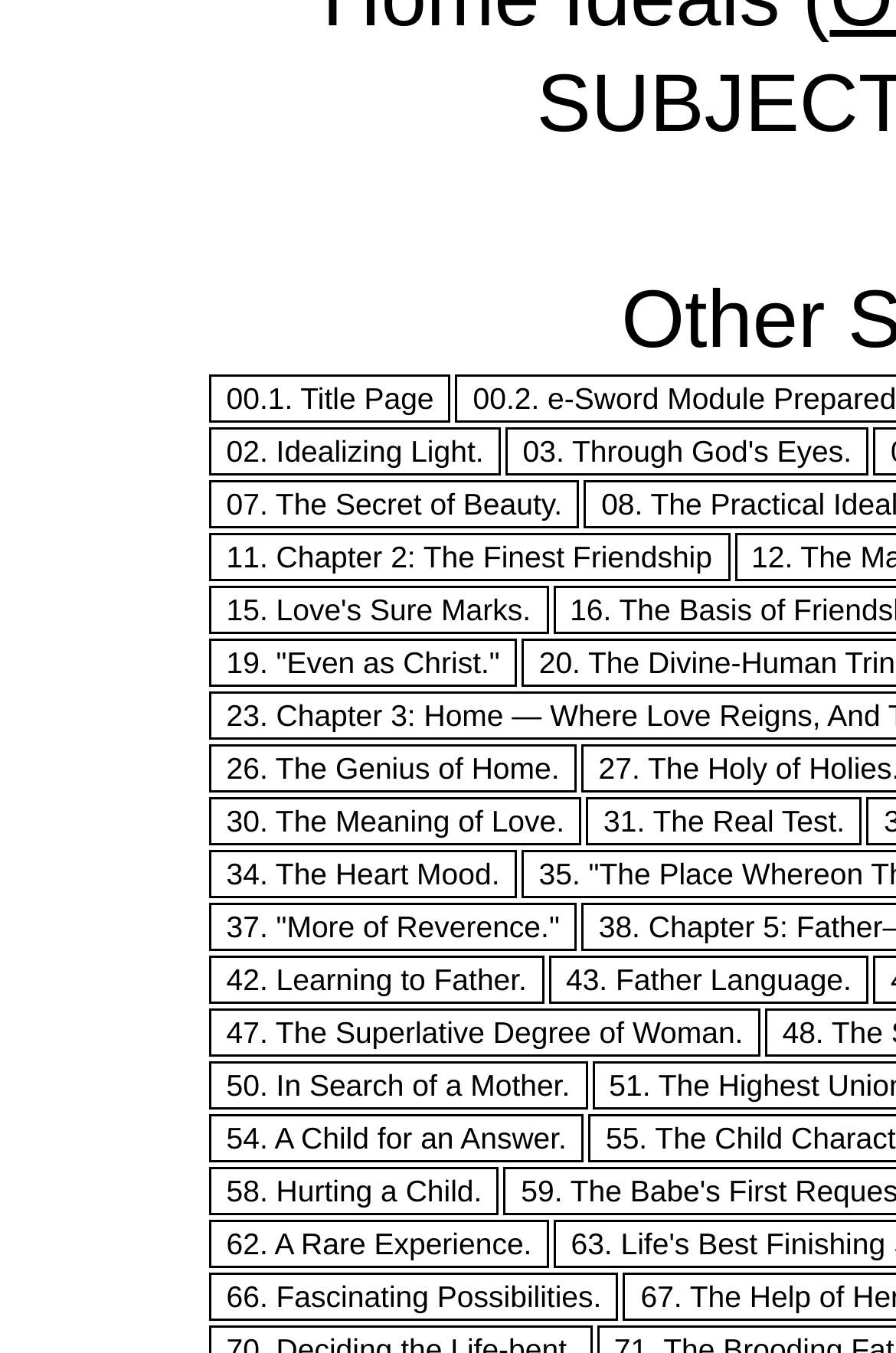Locate the bounding box for the described UI element: "58. Hurting a Child.". Ensure the coordinates are four float numbers between 0 and 1, formatted as [left, top, right, bottom].

[0.233, 0.863, 0.557, 0.899]